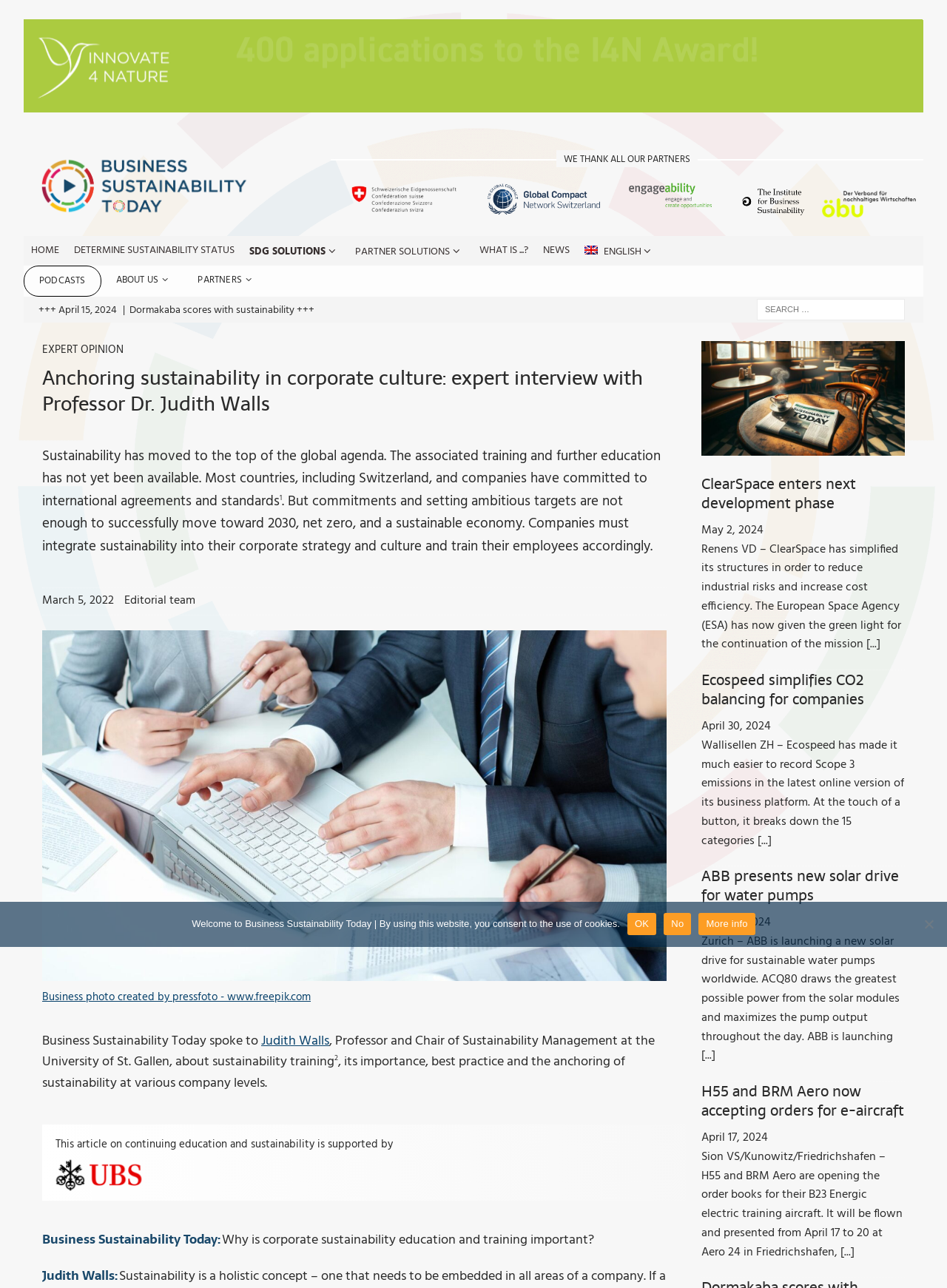Return the bounding box coordinates of the UI element that corresponds to this description: "May 2, 2024". The coordinates must be given as four float numbers in the range of 0 and 1, [left, top, right, bottom].

[0.74, 0.404, 0.806, 0.419]